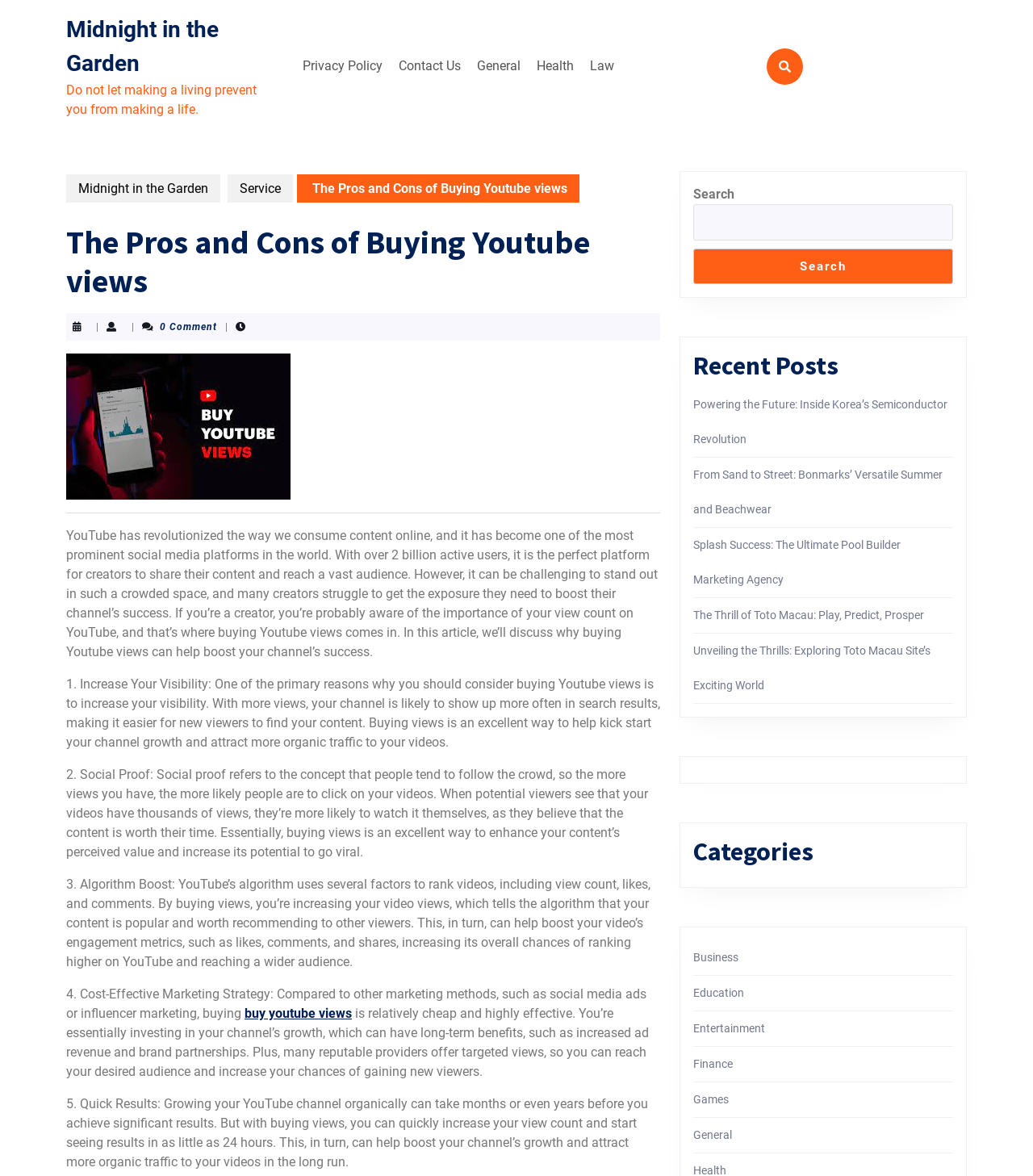Determine the main text heading of the webpage and provide its content.

The Pros and Cons of Buying Youtube views